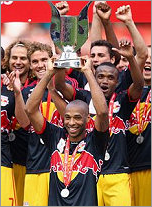What is the significance of the red and yellow uniform colors?
From the details in the image, provide a complete and detailed answer to the question.

The iconic red and yellow uniform colors of the New York Red Bulls add vibrancy to the scene and represent the spirit of Major League Soccer, highlighting the team's identity and affiliation with the league.